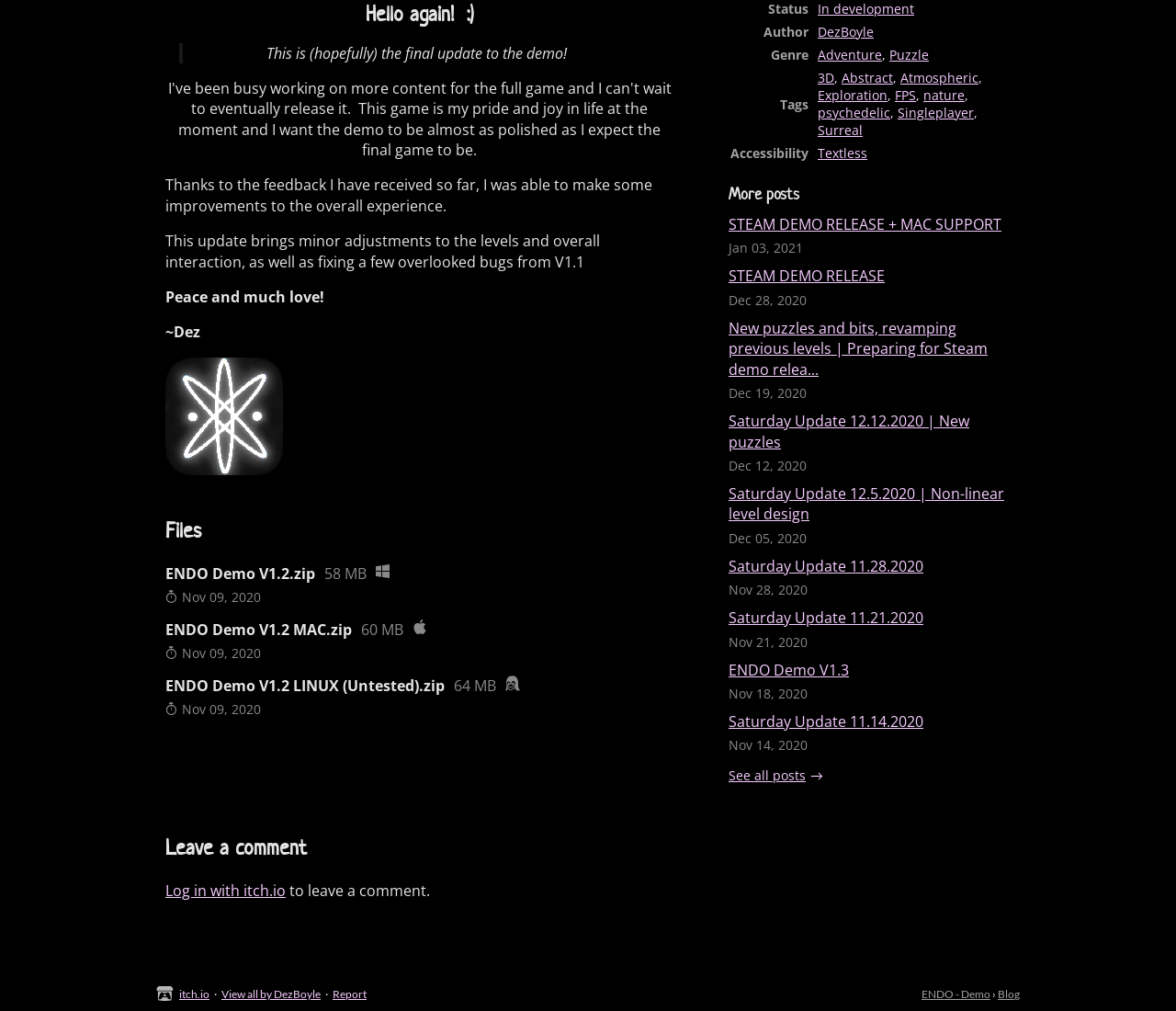Bounding box coordinates are specified in the format (top-left x, top-left y, bottom-right x, bottom-right y). All values are floating point numbers bounded between 0 and 1. Please provide the bounding box coordinate of the region this sentence describes: STEAM DEMO RELEASE

[0.62, 0.263, 0.752, 0.283]